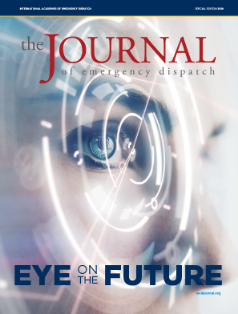What is the journal's commitment?
Provide a fully detailed and comprehensive answer to the question.

The title 'EYE ON THE FUTURE' emphasizes the journal's commitment to exploring innovations and trends in the field of emergency services, which is further reinforced by the overall design blending informative content with a visually striking aesthetic.